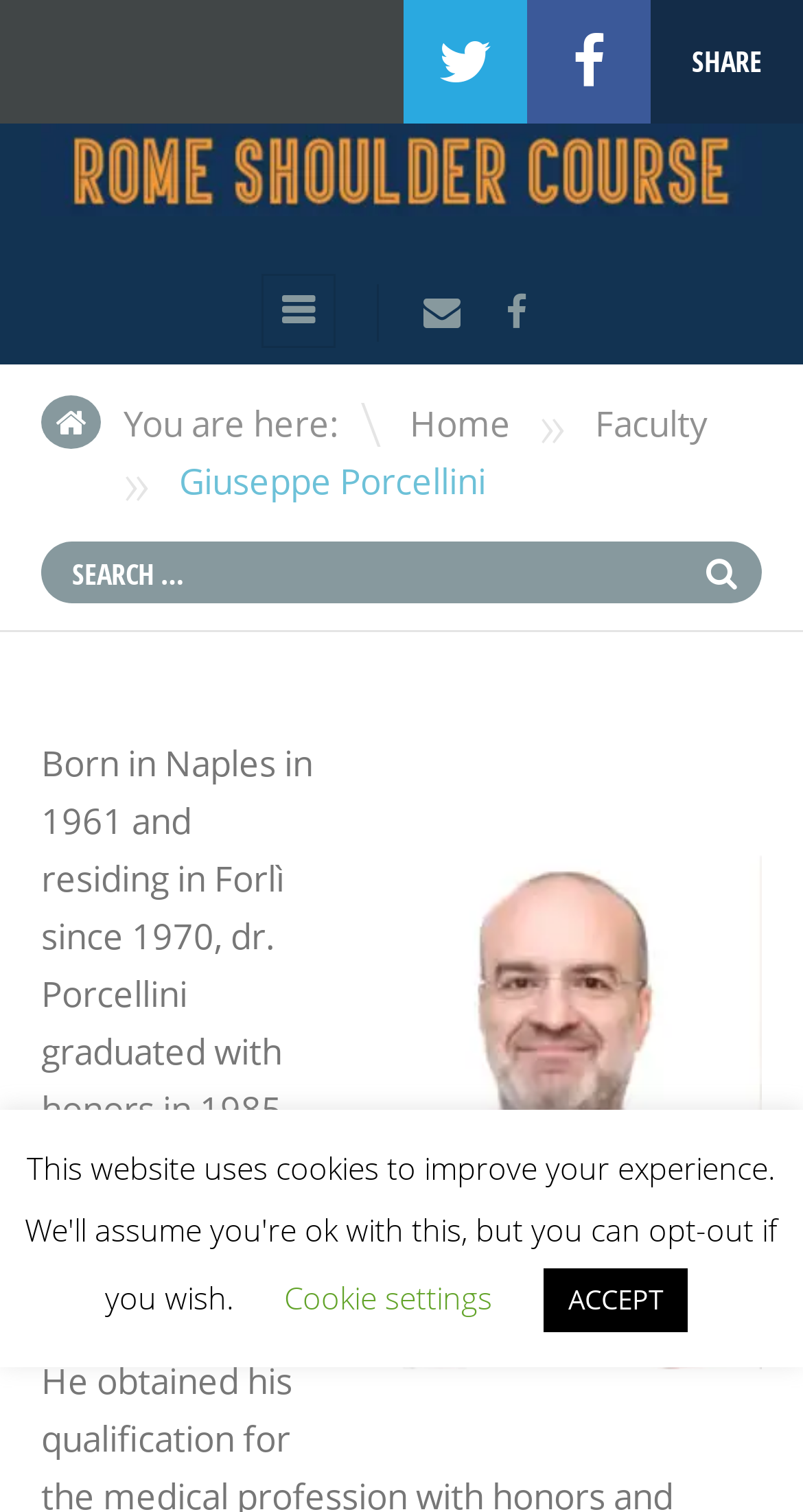Describe in detail what you see on the webpage.

The webpage is about Giuseppe Porcellini, a doctor who graduated with honors from the University of Bologna in 1985. At the top right corner, there are three social media links, represented by icons, and a "SHARE" button. On the top left, there is a logo, which is an image. Below the logo, there is a menu heading with three links: a home button, a faculty button, and a link with an arrow icon. 

To the right of the menu heading, there is a "You are here:" text, followed by a "Home" link and a "Faculty" link, separated by an arrow icon. Below these links, there is a search bar with a magnifying glass icon and a "Search" button. 

The main content of the webpage is a figure of Prof. Porcellini, an image, accompanied by a biographical text that describes his background, including his birthplace, residence, and education. At the bottom of the page, there are two buttons: "Cookie settings" and "ACCEPT".